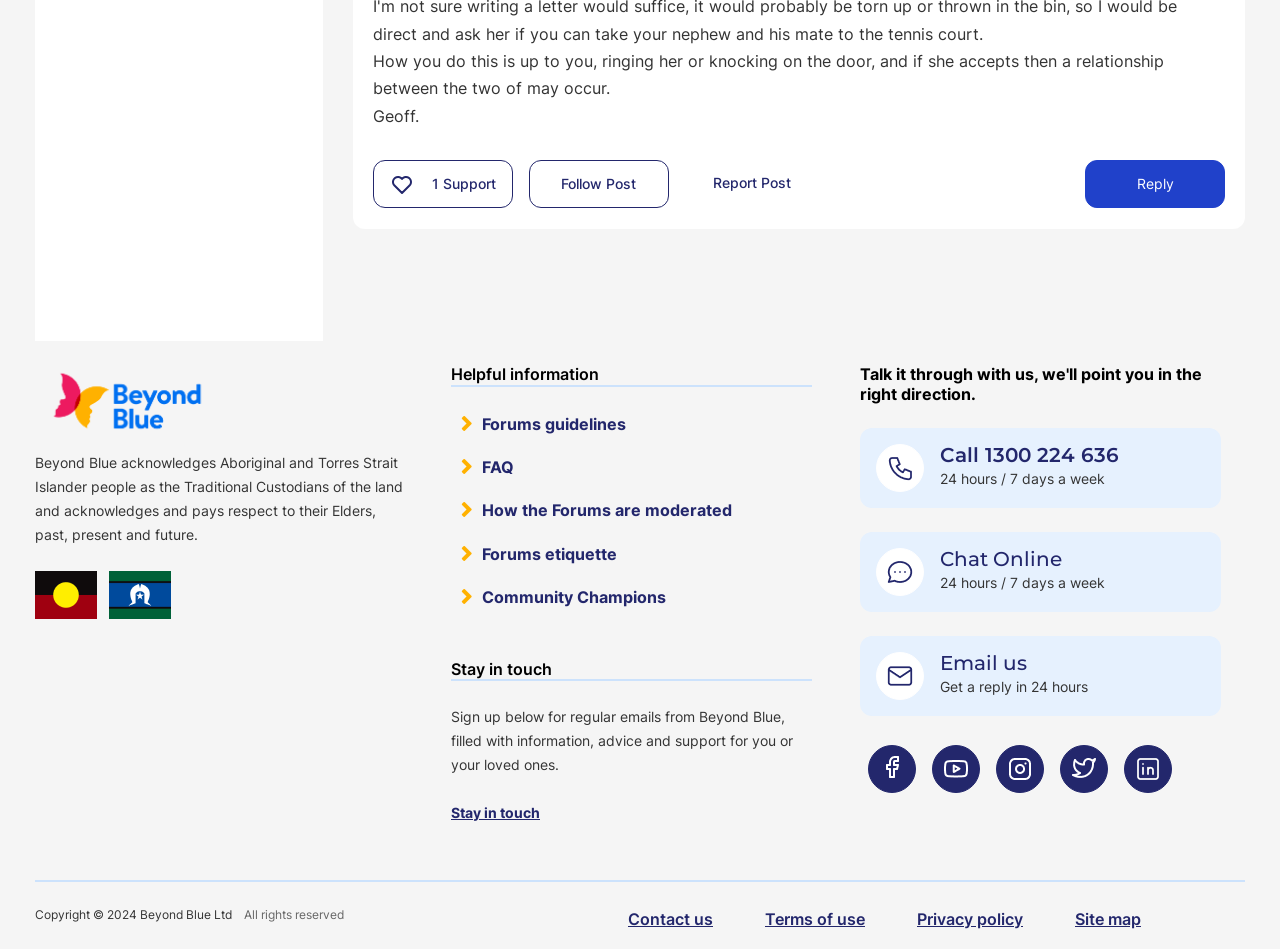Identify the bounding box coordinates of the section to be clicked to complete the task described by the following instruction: "Follow this post". The coordinates should be four float numbers between 0 and 1, formatted as [left, top, right, bottom].

[0.413, 0.169, 0.522, 0.22]